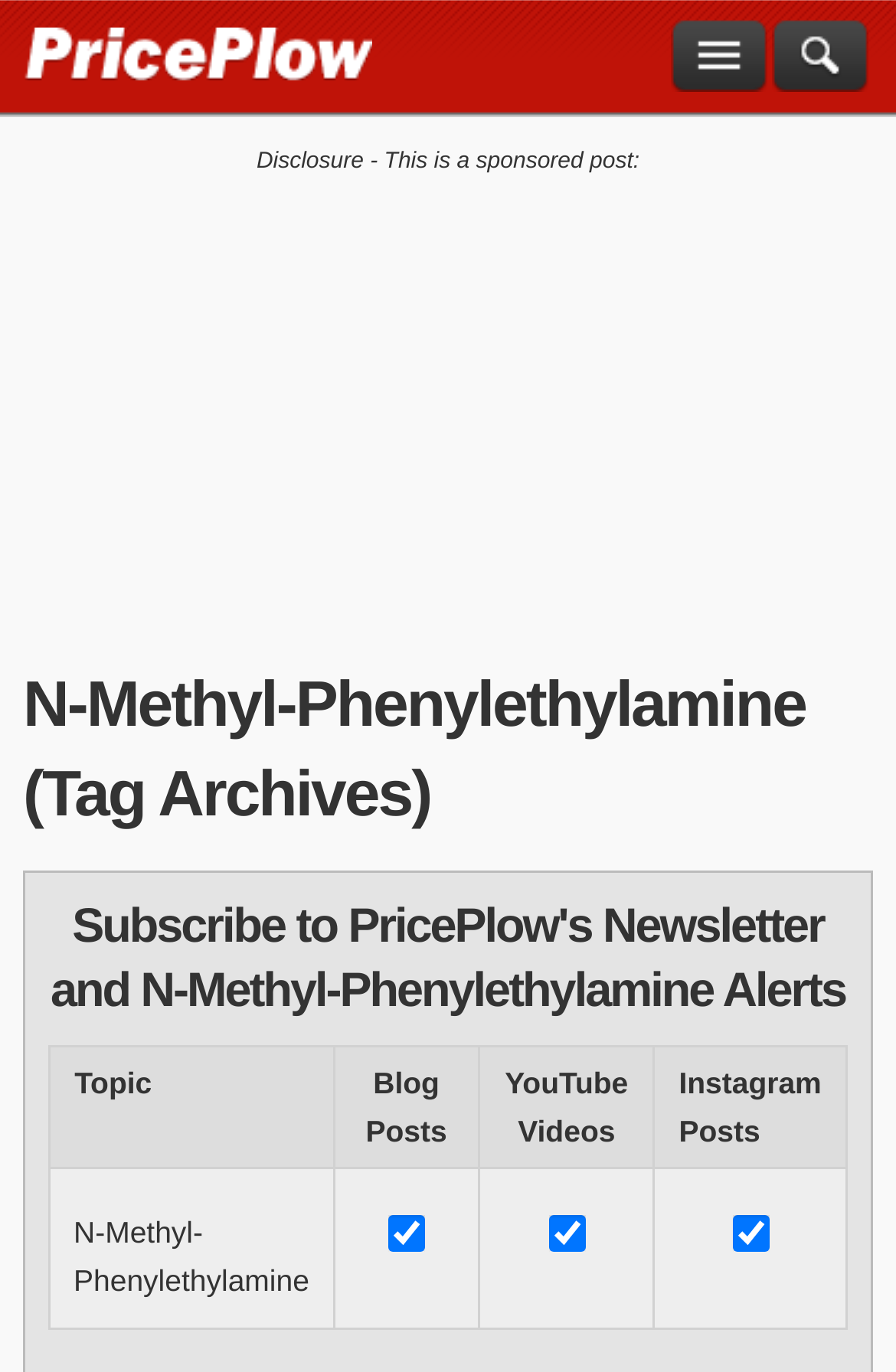Articulate a complete and detailed caption of the webpage elements.

The webpage is a tag archive page for N-Methyl-Phenylethylamine on The PricePlow Blog. At the top left, there is a link to go back to The PricePlow Blog Home. On the top right, there are two links: "Search" and "Navigation Menu". 

Below the top navigation links, there is a disclosure statement that says "This is a sponsored post:". 

The main content of the page is headed by "N-Methyl-Phenylethylamine (Tag Archives)" and is followed by a subscription invitation to "Subscribe to PricePlow's Newsletter and N-Methyl-Phenylethylamine Alerts". 

Below the subscription invitation, there is a table with four columns: "Topic", "Blog Posts", "YouTube Videos", and "Instagram Posts". The table has two rows, with the first row being the column headers and the second row containing a single entry for N-Methyl-Phenylethylamine. Each column in the second row has a checkbox that is checked, indicating that the topic has content in each of the respective categories.